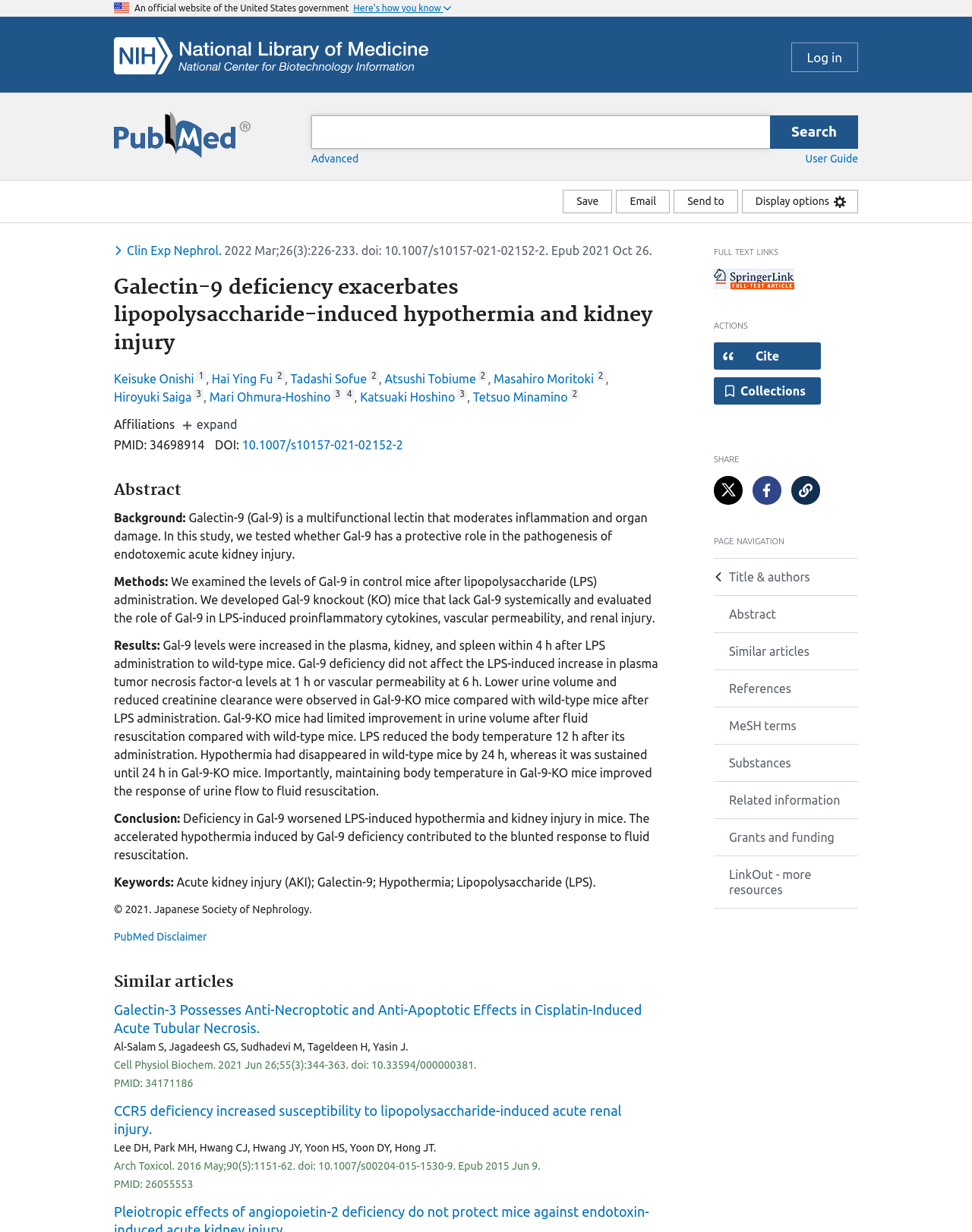Please identify the coordinates of the bounding box that should be clicked to fulfill this instruction: "Open the citation dialog".

[0.734, 0.278, 0.845, 0.3]